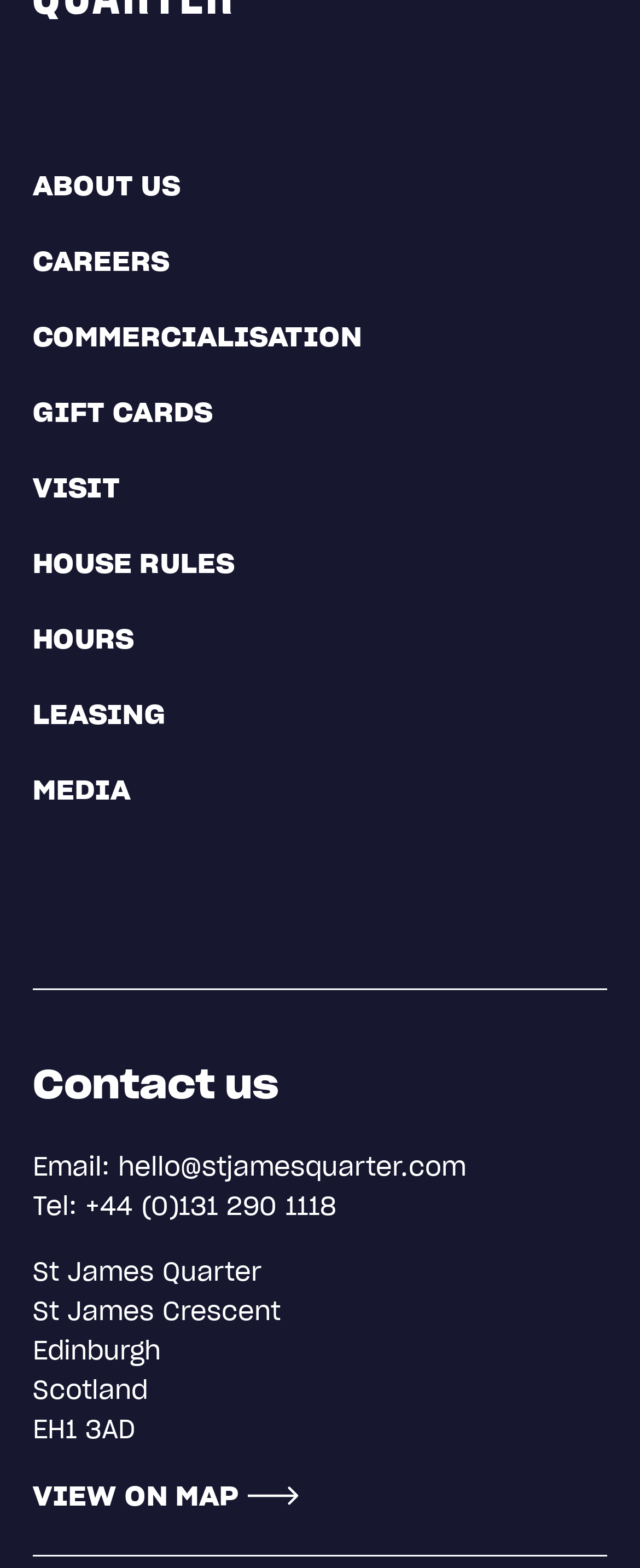Locate the bounding box coordinates of the clickable area needed to fulfill the instruction: "Get directions on the map".

[0.051, 0.941, 0.467, 0.966]